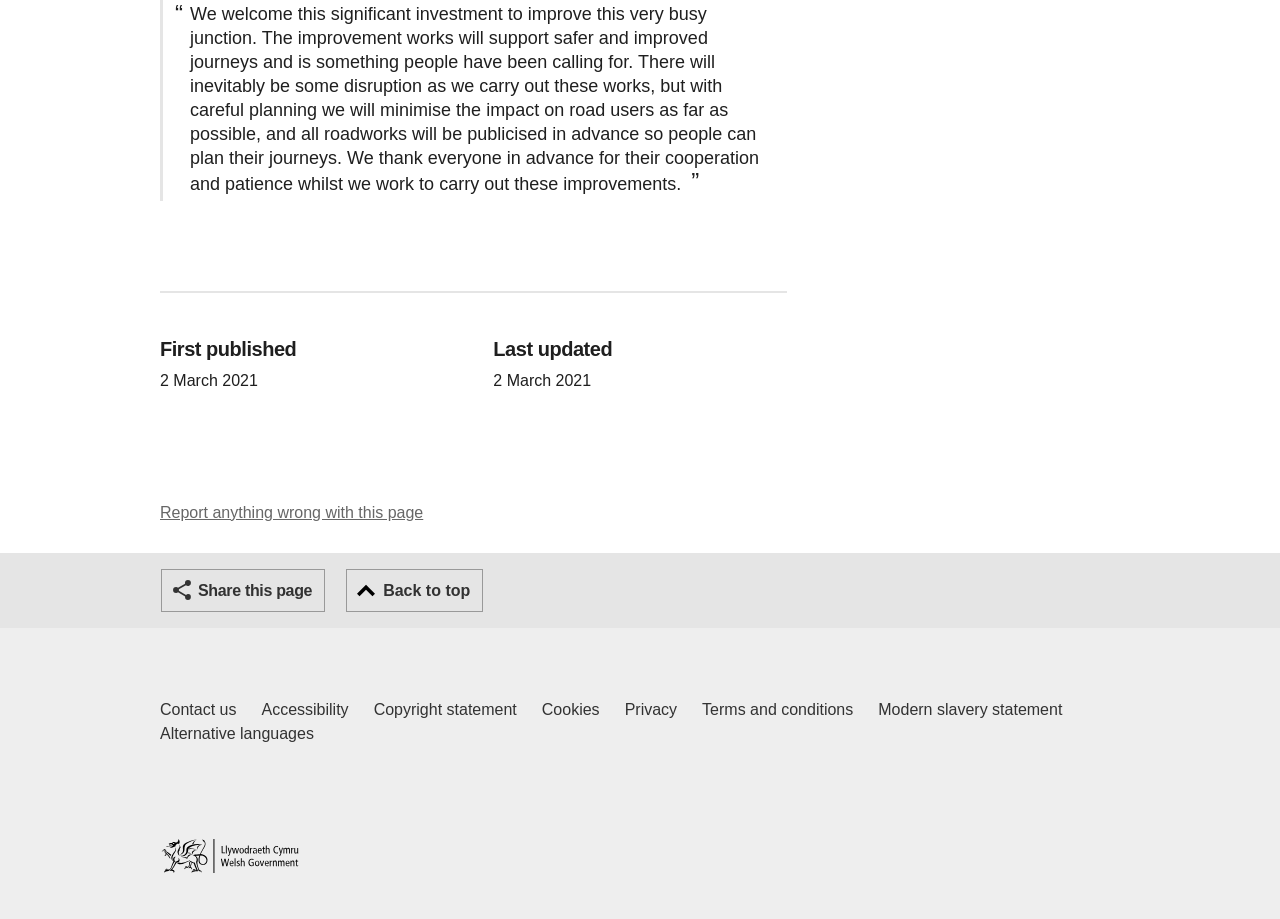Given the webpage screenshot, identify the bounding box of the UI element that matches this description: "Accessibility".

[0.204, 0.76, 0.272, 0.786]